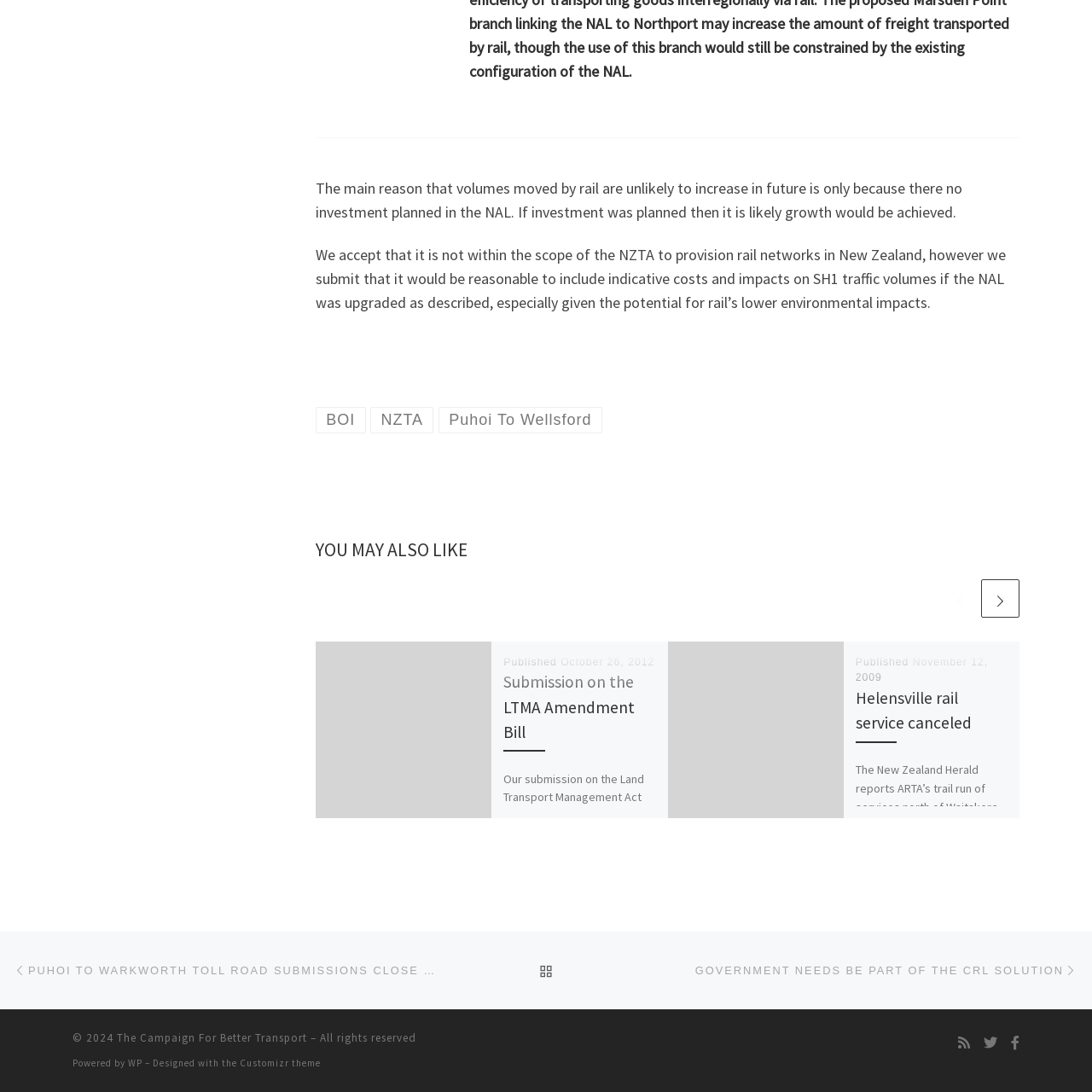What is the broader context of the image?
Look at the image contained within the red bounding box and provide a detailed answer based on the visual details you can infer from it.

The broader context of the image is transport policy, as suggested by the caption that emphasizes the challenges and perspectives surrounding public transportation and its future development, indicating that the image is part of a larger discourse on transport policy.